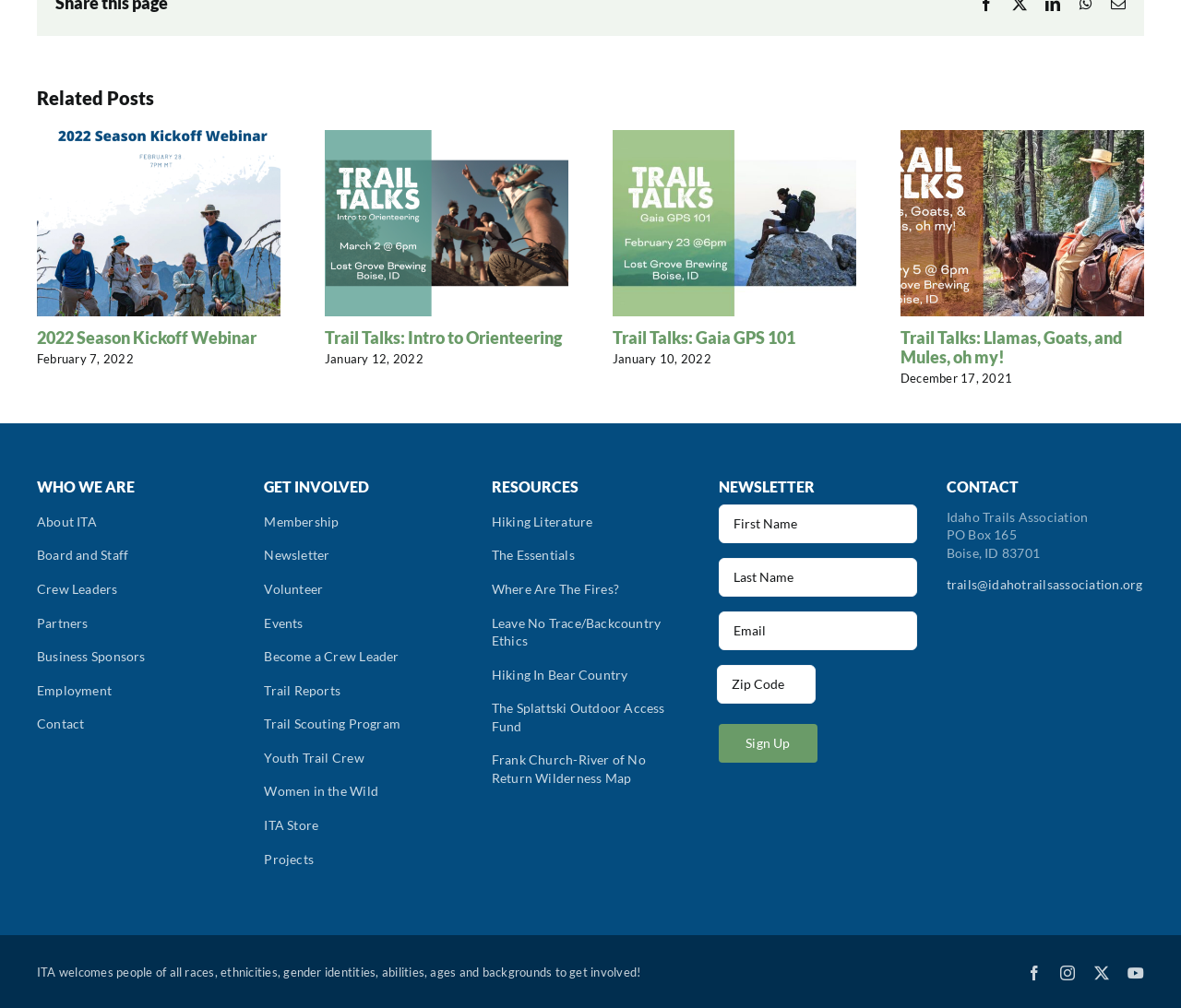Using the details from the image, please elaborate on the following question: How many links are there in the 'Get Involved' section?

The 'Get Involved' section has a navigation element with 9 links, including 'Membership', 'Newsletter', 'Volunteer', 'Events', 'Become a Crew Leader', 'Trail Reports', 'Trail Scouting Program', 'Youth Trail Crew', and 'ITA Store'.